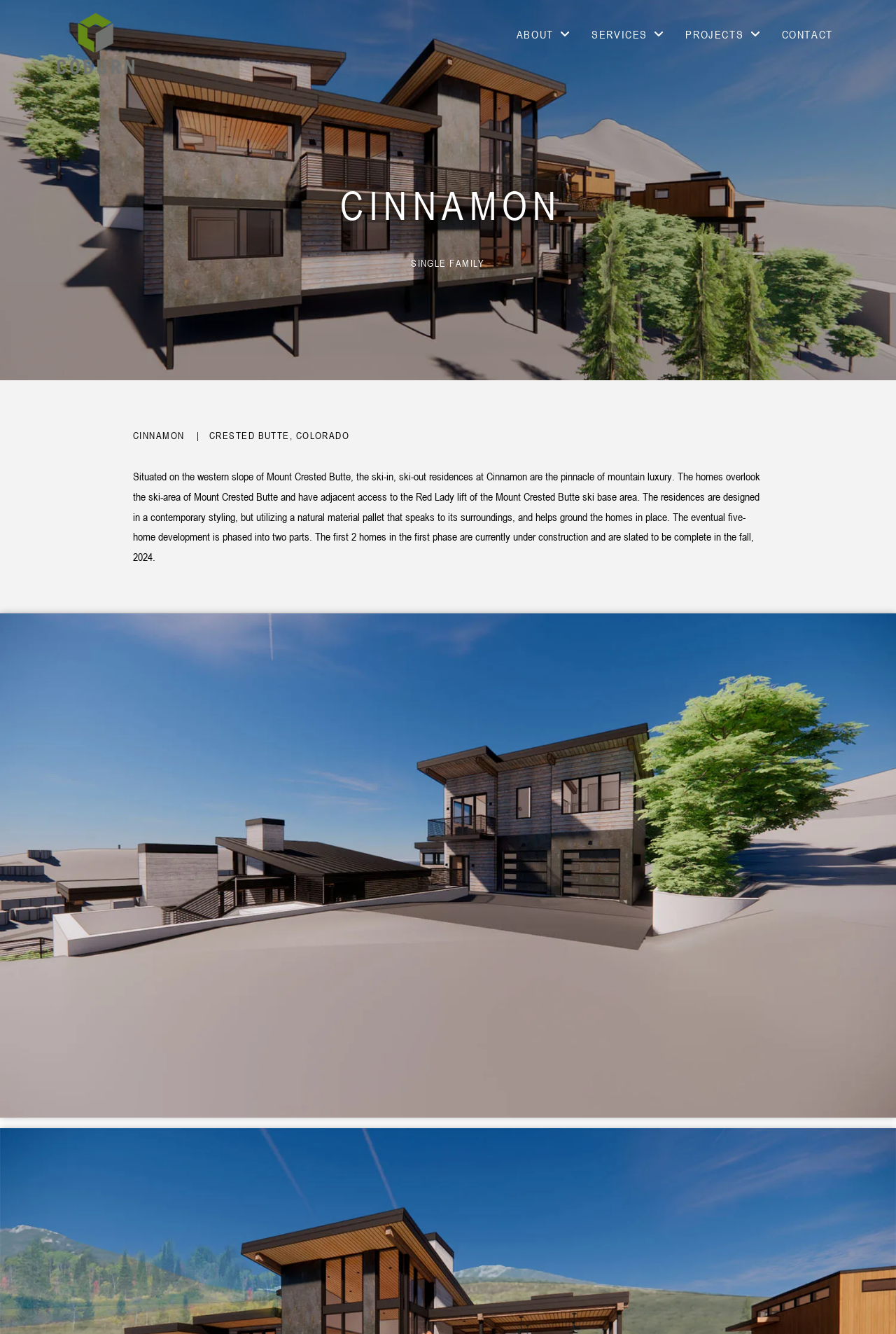Where are the residences located?
Based on the image, give a concise answer in the form of a single word or short phrase.

Crested Butte, Colorado